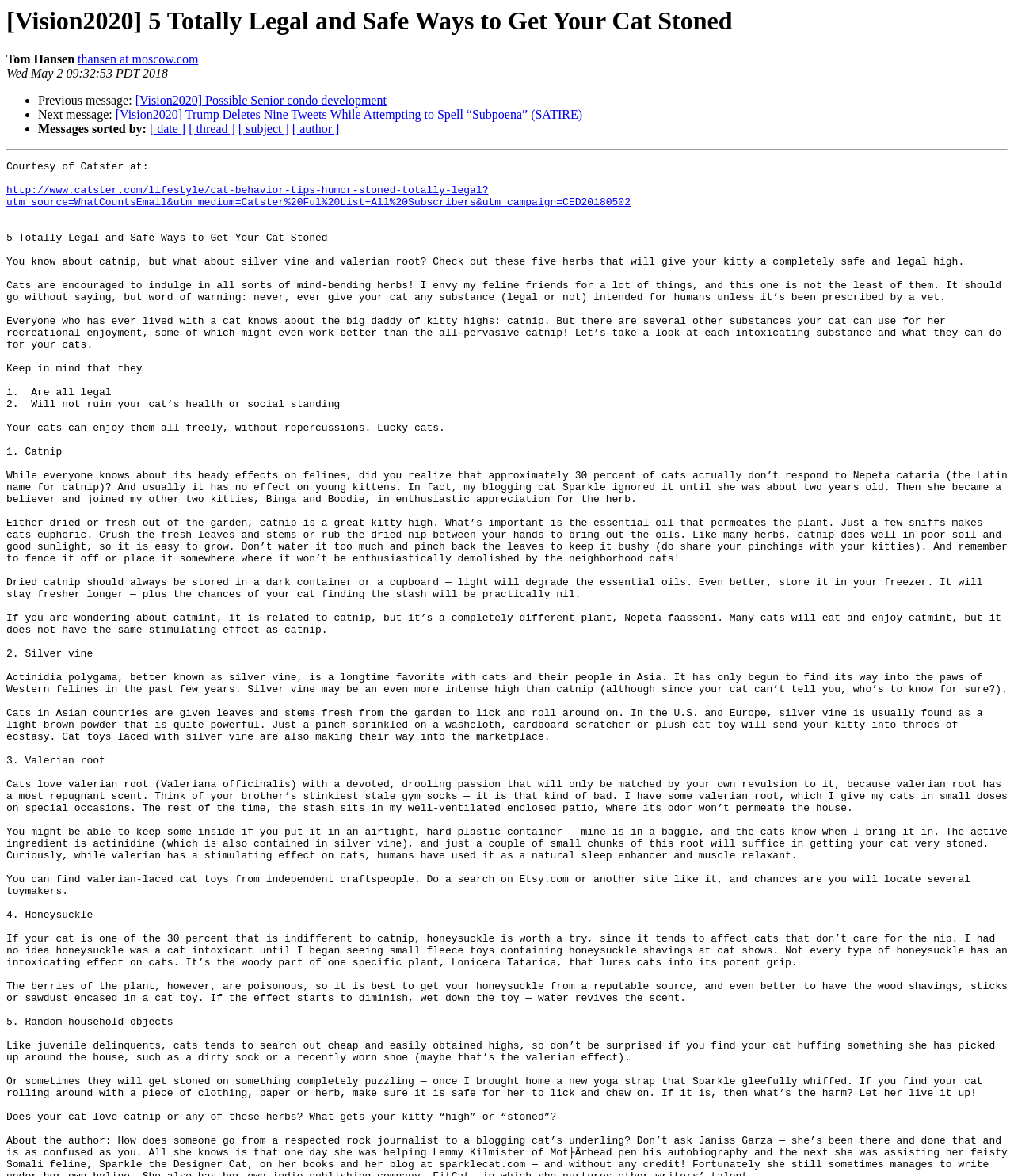Pinpoint the bounding box coordinates of the clickable area needed to execute the instruction: "Visit the previous message". The coordinates should be specified as four float numbers between 0 and 1, i.e., [left, top, right, bottom].

[0.133, 0.08, 0.381, 0.091]